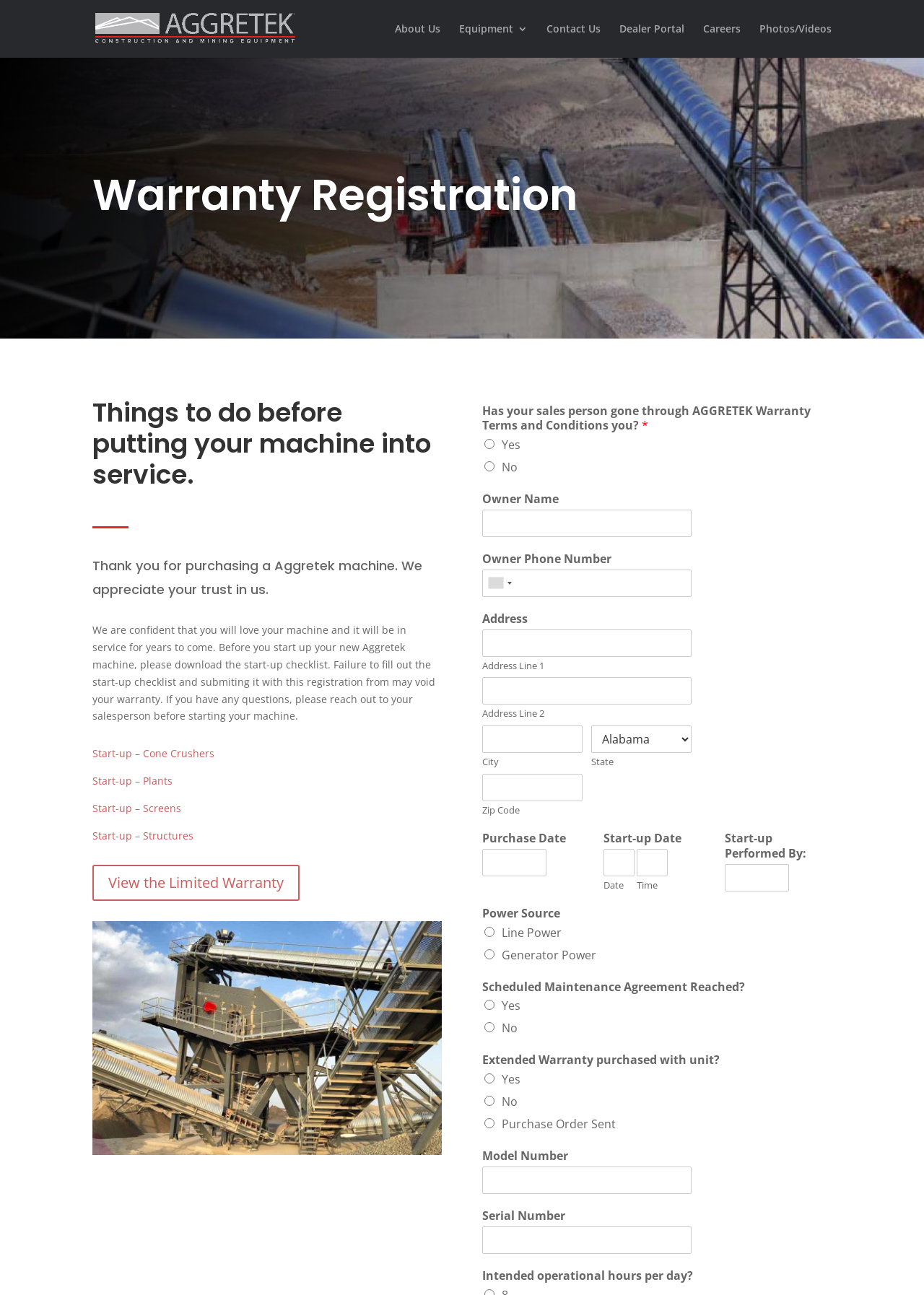Please provide a comprehensive answer to the question below using the information from the image: What is required before putting the machine into service?

According to the webpage, before putting the machine into service, users need to download and complete the start-up checklist, which is a necessary step to avoid voiding the warranty.